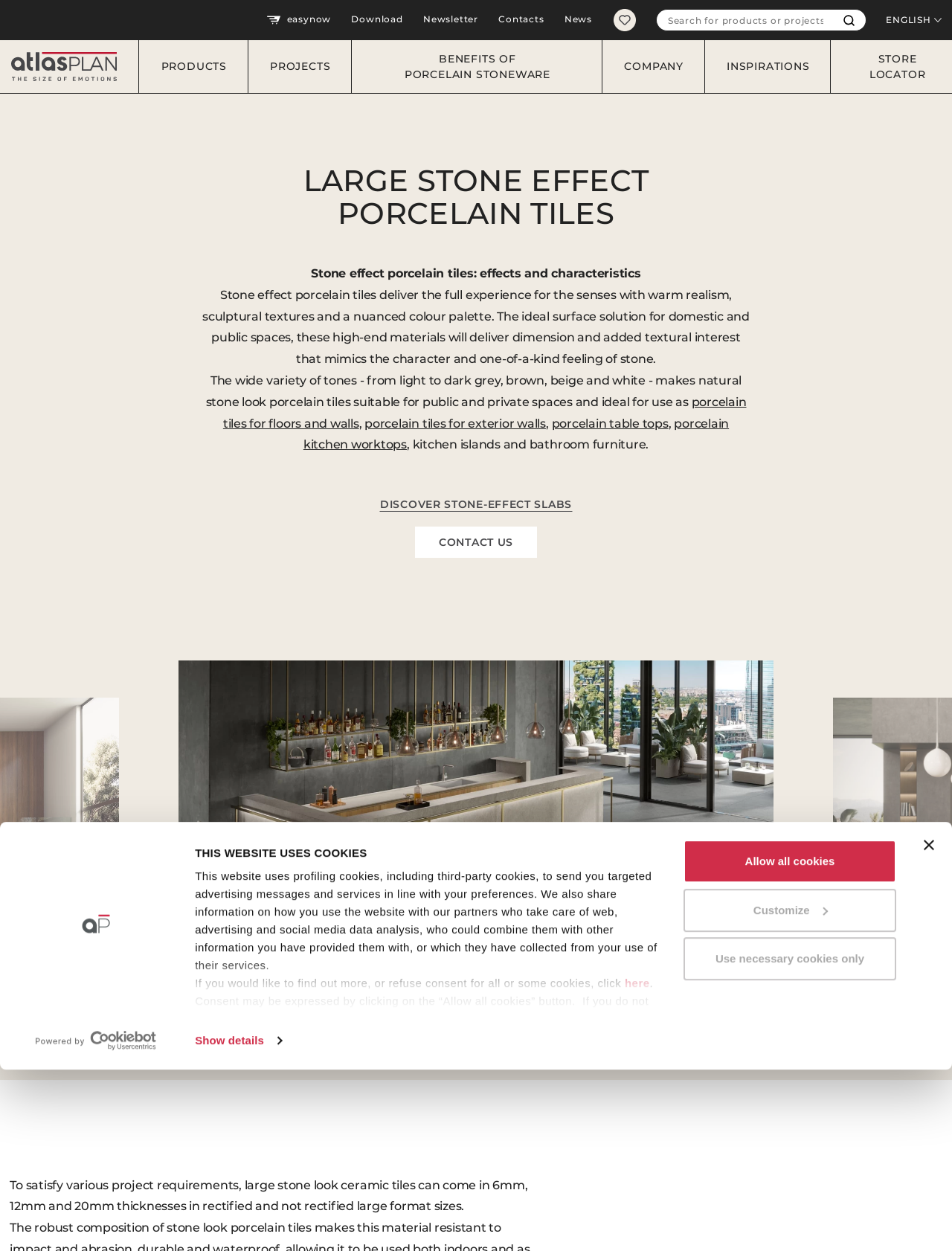What is the purpose of the 'Use necessary cookies only' button?
Answer the question with as much detail as you can, using the image as a reference.

I analyzed the dialog box with the text 'THIS WEBSITE USES COOKIES' and found the 'Use necessary cookies only' button, which is described as a way to refuse profiling cookies.